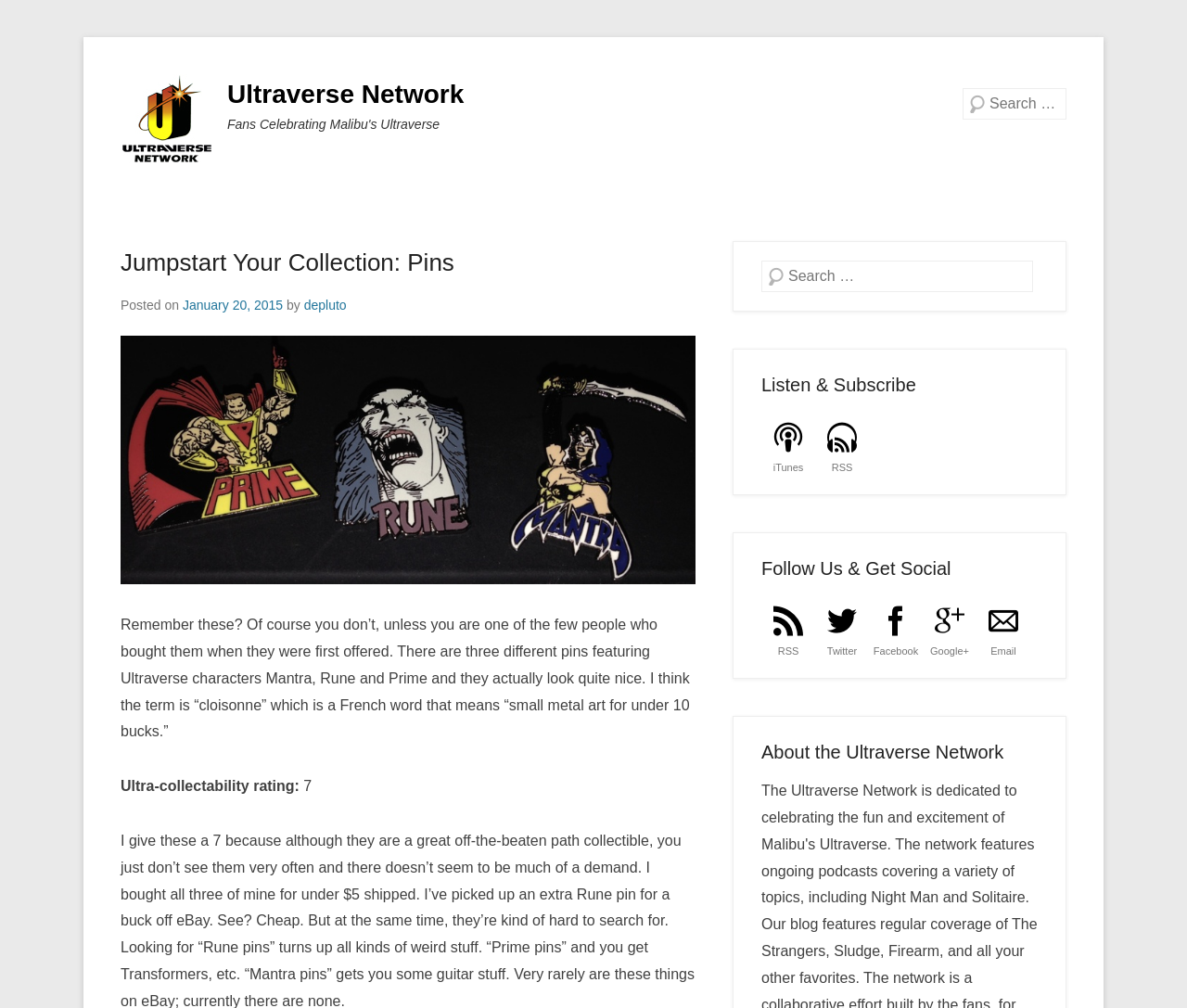Locate and provide the bounding box coordinates for the HTML element that matches this description: "parent_node: Search name="s" placeholder="Search …"".

[0.641, 0.259, 0.871, 0.29]